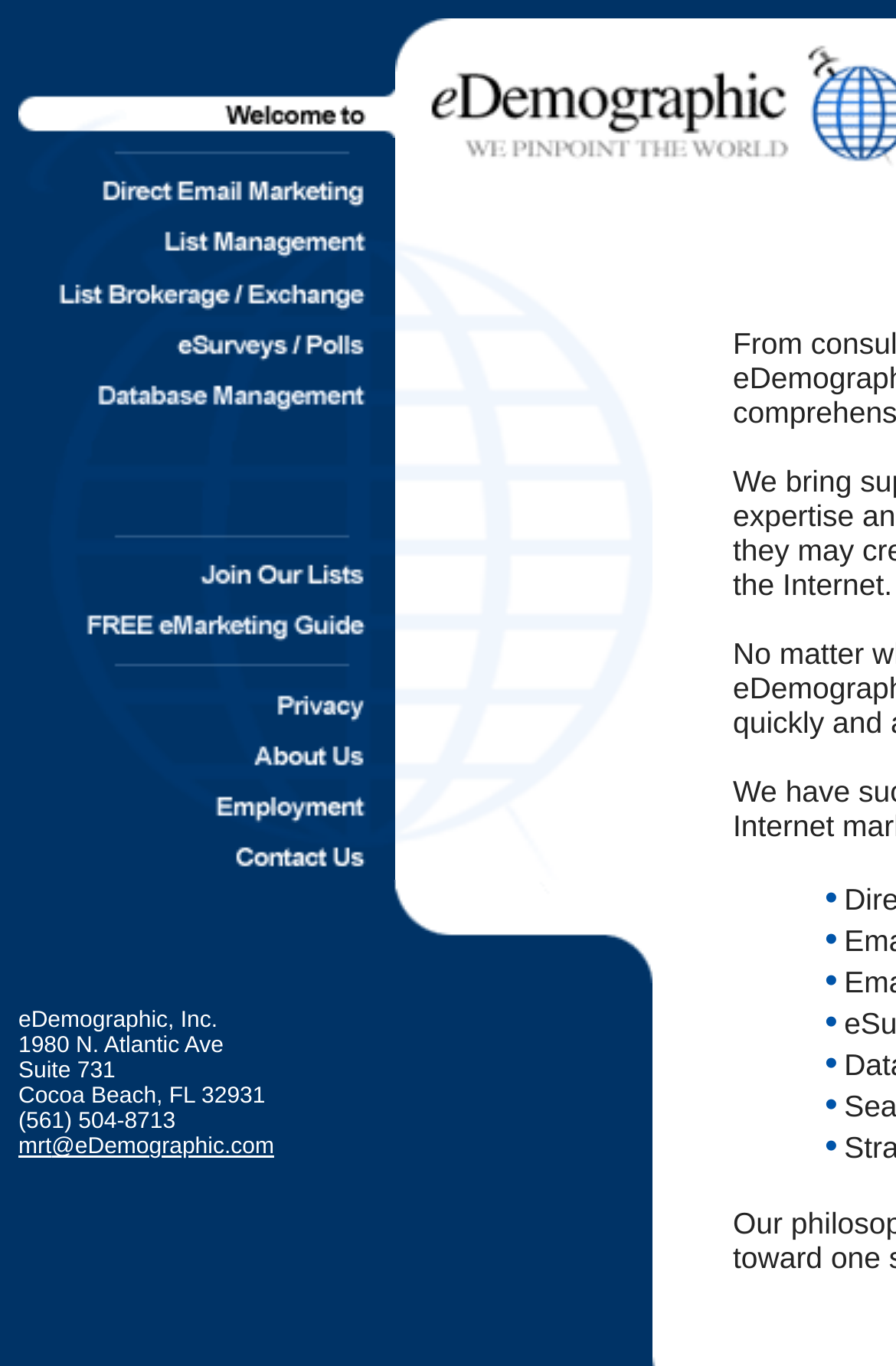Based on what you see in the screenshot, provide a thorough answer to this question: What is the phone number of the company?

The phone number of the company is obtained from the static text element at the bottom of the webpage, which provides the contact information of the company.